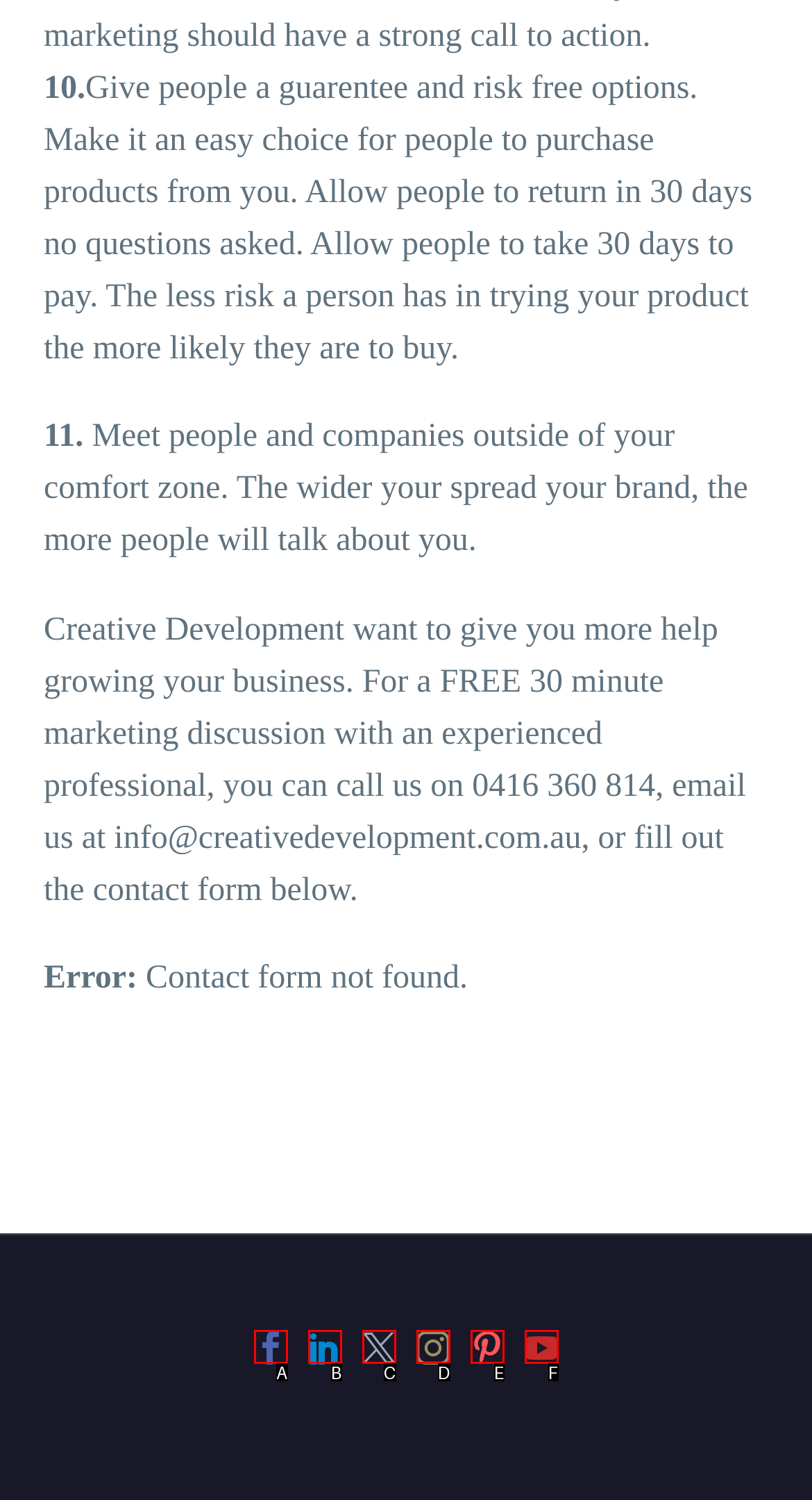Identify the letter corresponding to the UI element that matches this description: title="YouTube"
Answer using only the letter from the provided options.

F